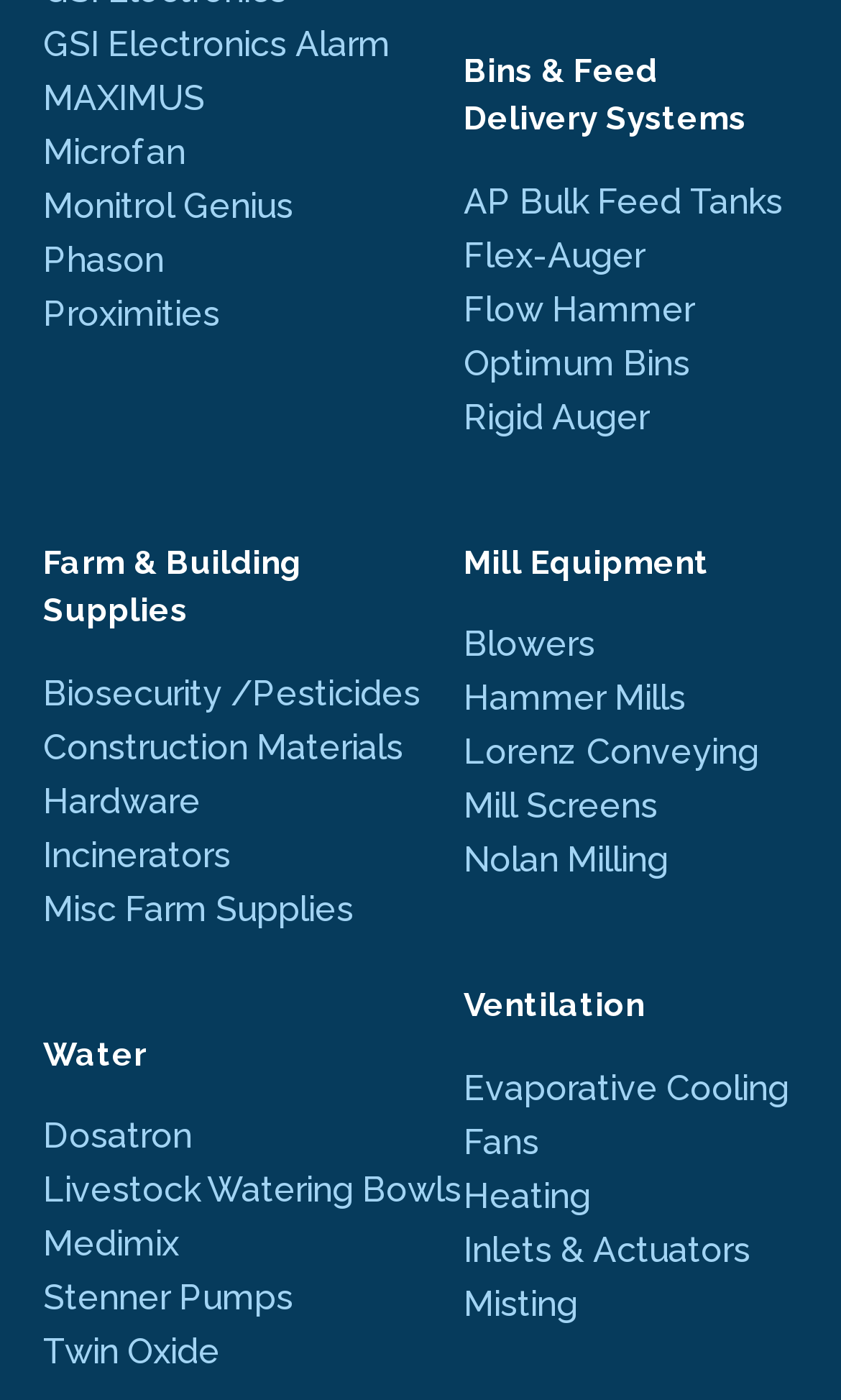Analyze the image and provide a detailed answer to the question: What category is 'Bins & Feed Delivery Systems' under?

I found the link 'Bins & Feed Delivery Systems' under the navigation element 'Ventilation' with bounding box coordinates [0.551, 0.027, 0.949, 0.317]. This suggests that 'Bins & Feed Delivery Systems' is a subcategory under 'Ventilation'.